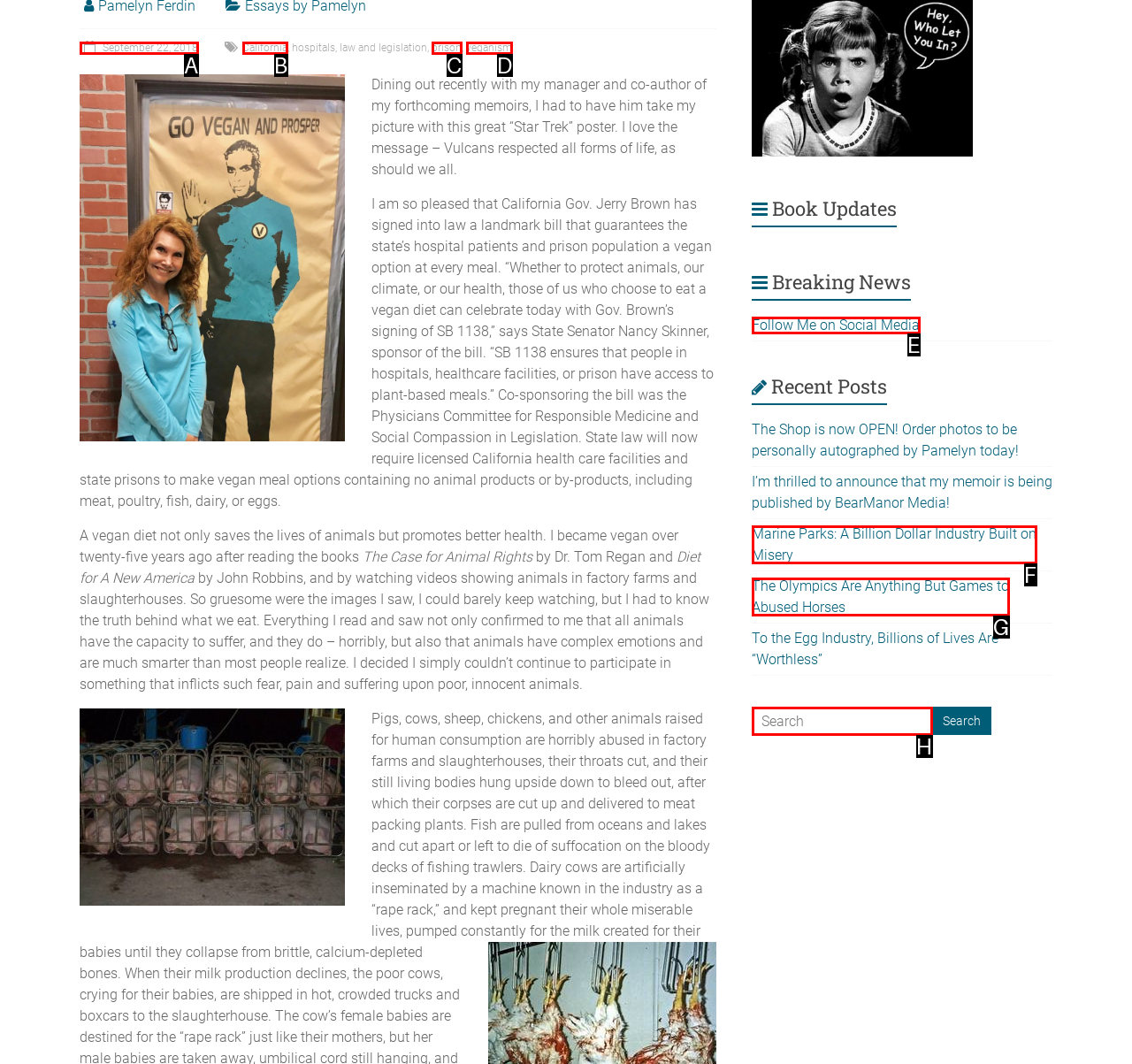Which UI element corresponds to this description: September 22, 2018October 3, 2020
Reply with the letter of the correct option.

A